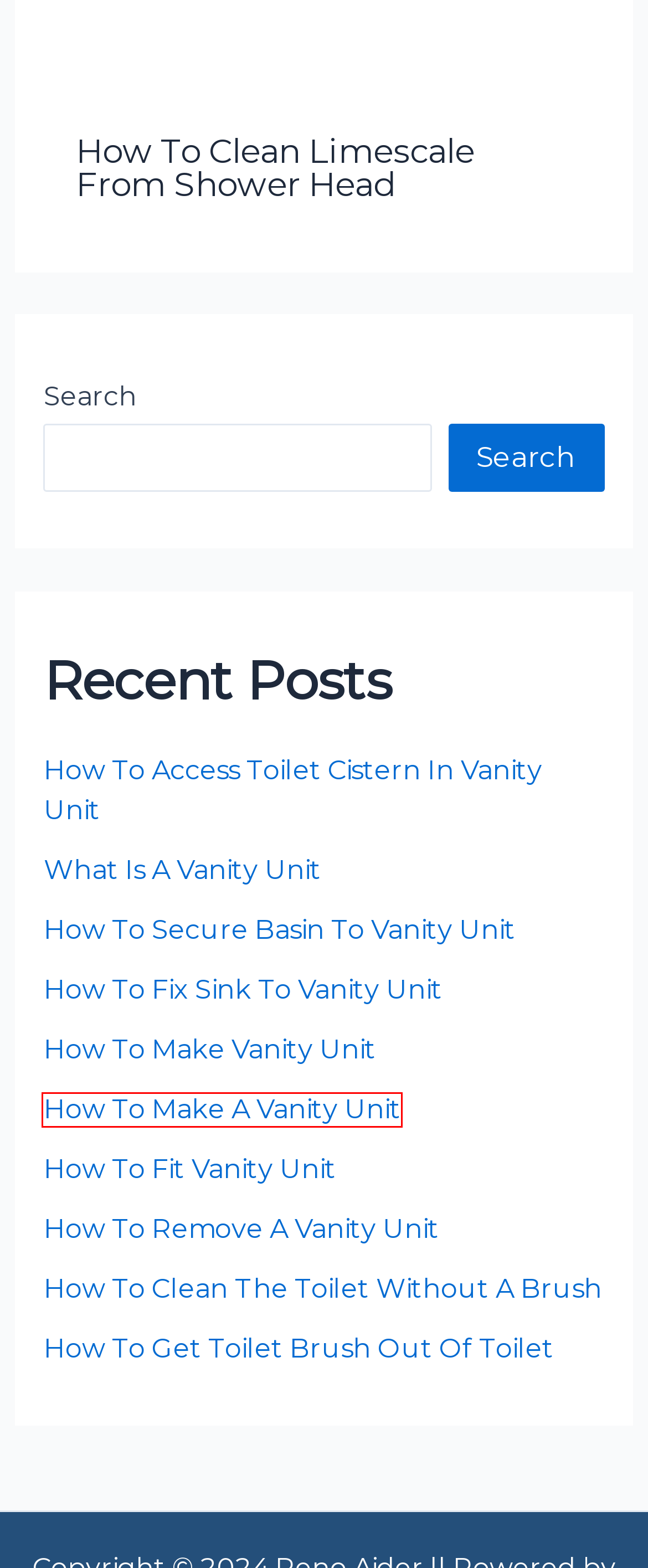Given a screenshot of a webpage with a red bounding box highlighting a UI element, determine which webpage description best matches the new webpage that appears after clicking the highlighted element. Here are the candidates:
A. How To Clean The Toilet Without A Brush - Reno Aider
B. How To Secure Basin To Vanity Unit - Reno Aider
C. How To Fix Sink To Vanity Unit - Reno Aider
D. How To Fit Vanity Unit - Reno Aider
E. How To Access Toilet Cistern In Vanity Unit - Reno Aider
F. How To Make A Vanity Unit - Reno Aider
G. How To Remove A Vanity Unit - Reno Aider
H. What Is A Vanity Unit - Reno Aider

F